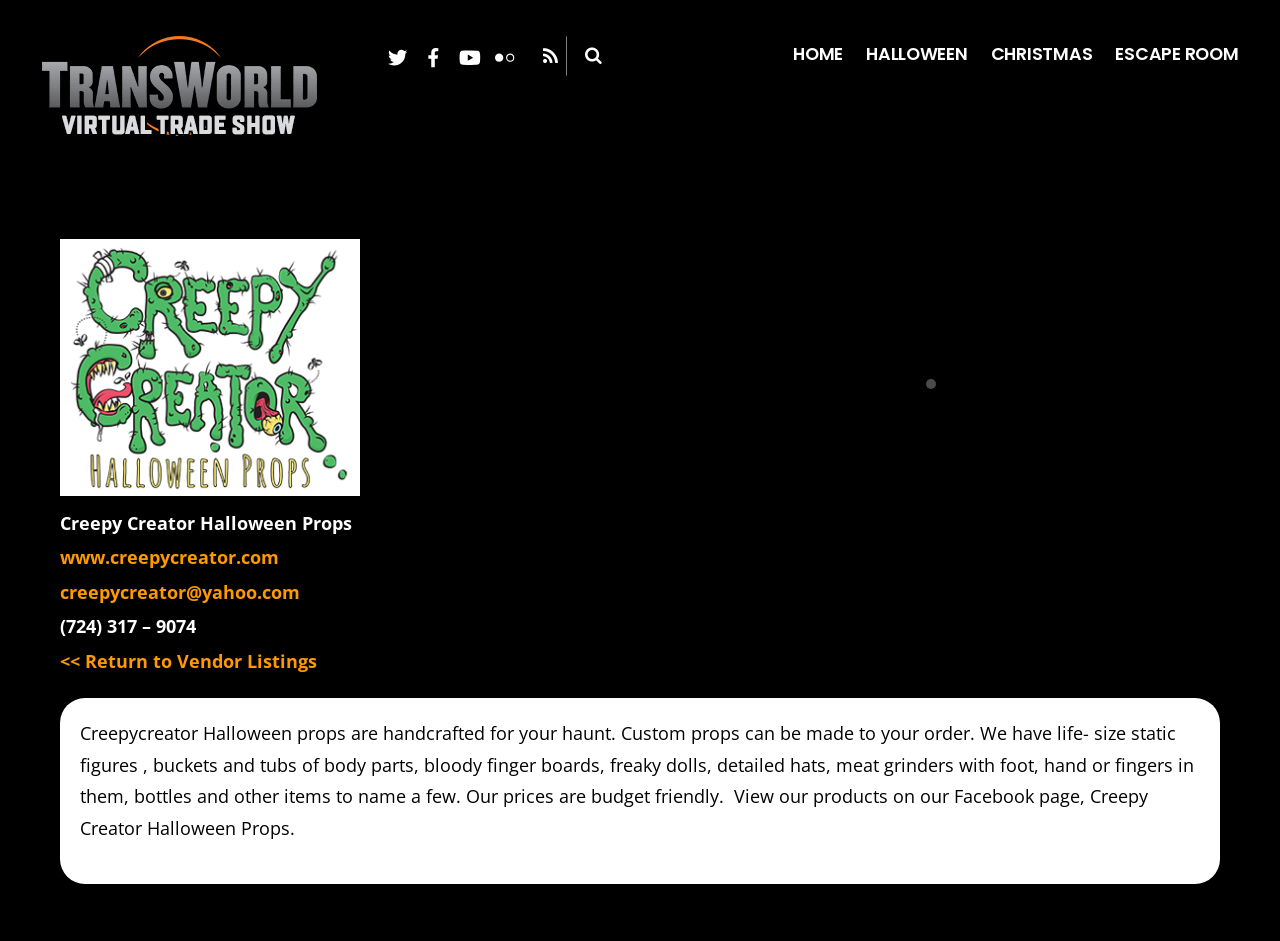Select the bounding box coordinates of the element I need to click to carry out the following instruction: "Return to Vendor Listings".

[0.047, 0.689, 0.248, 0.715]